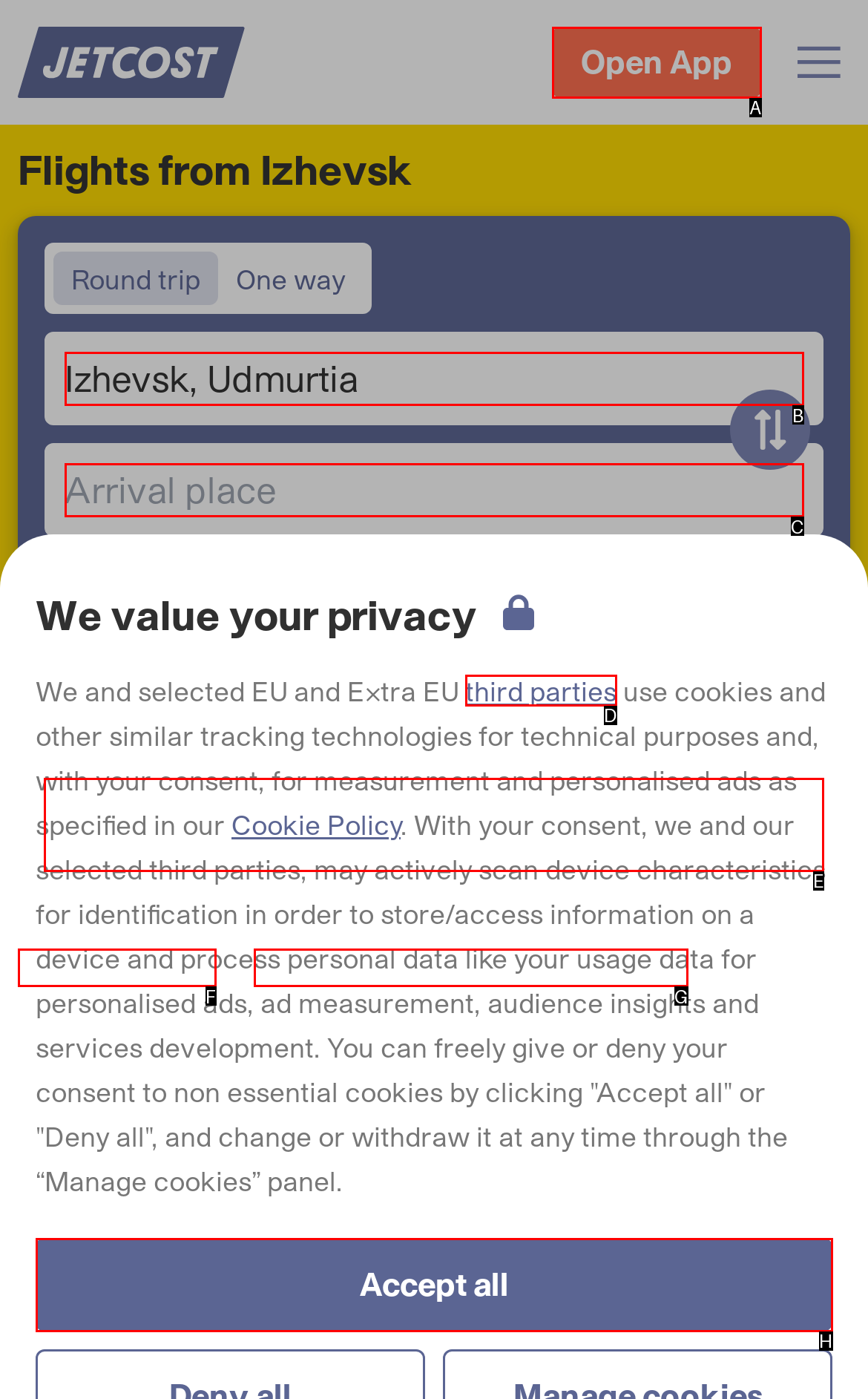To achieve the task: Check out article about Analysts See Reconciliation Chance in US Defense Chief Visit, which HTML element do you need to click?
Respond with the letter of the correct option from the given choices.

None